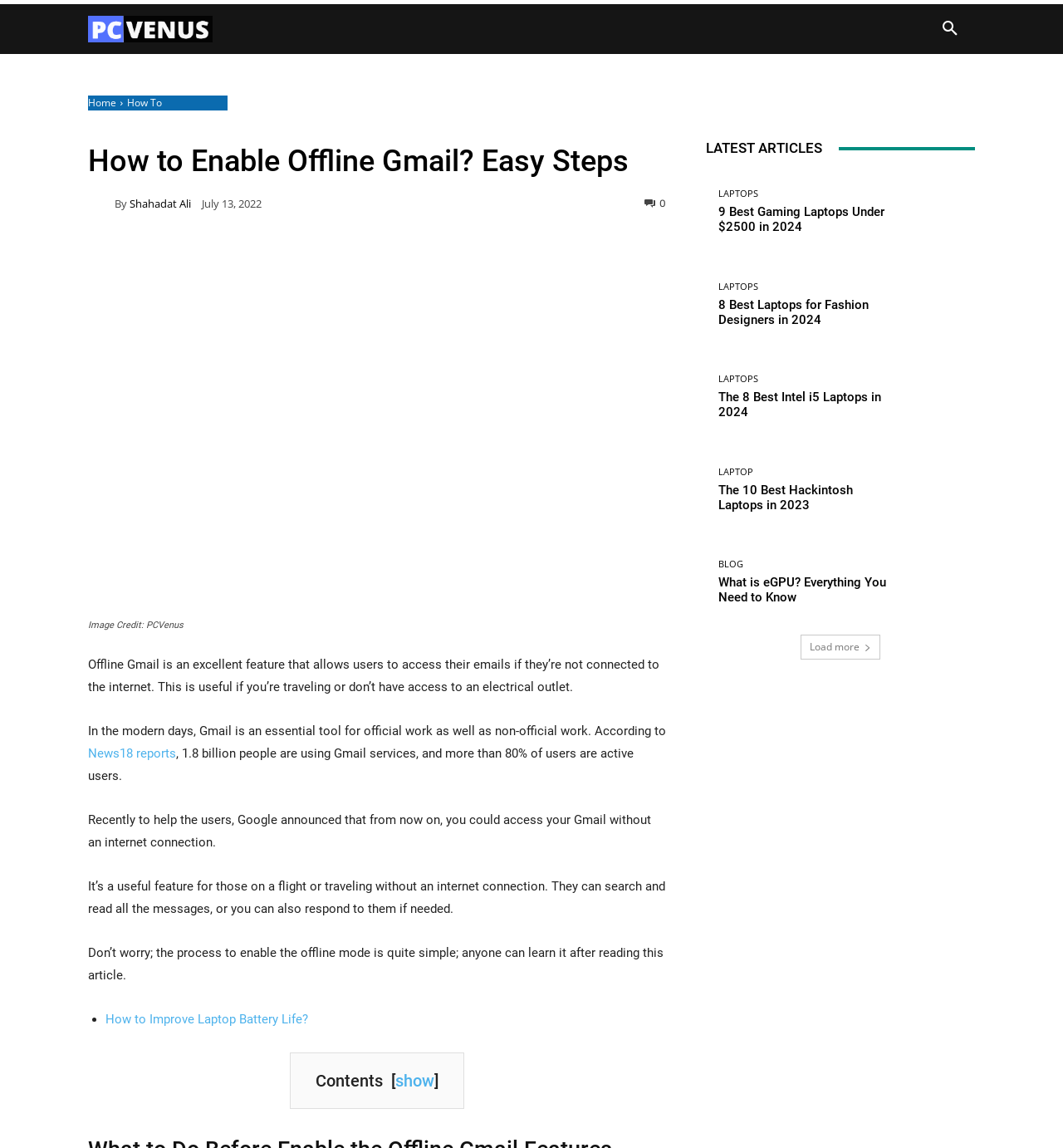What is the purpose of enabling offline mode in Gmail?
Using the picture, provide a one-word or short phrase answer.

To access emails without internet connection